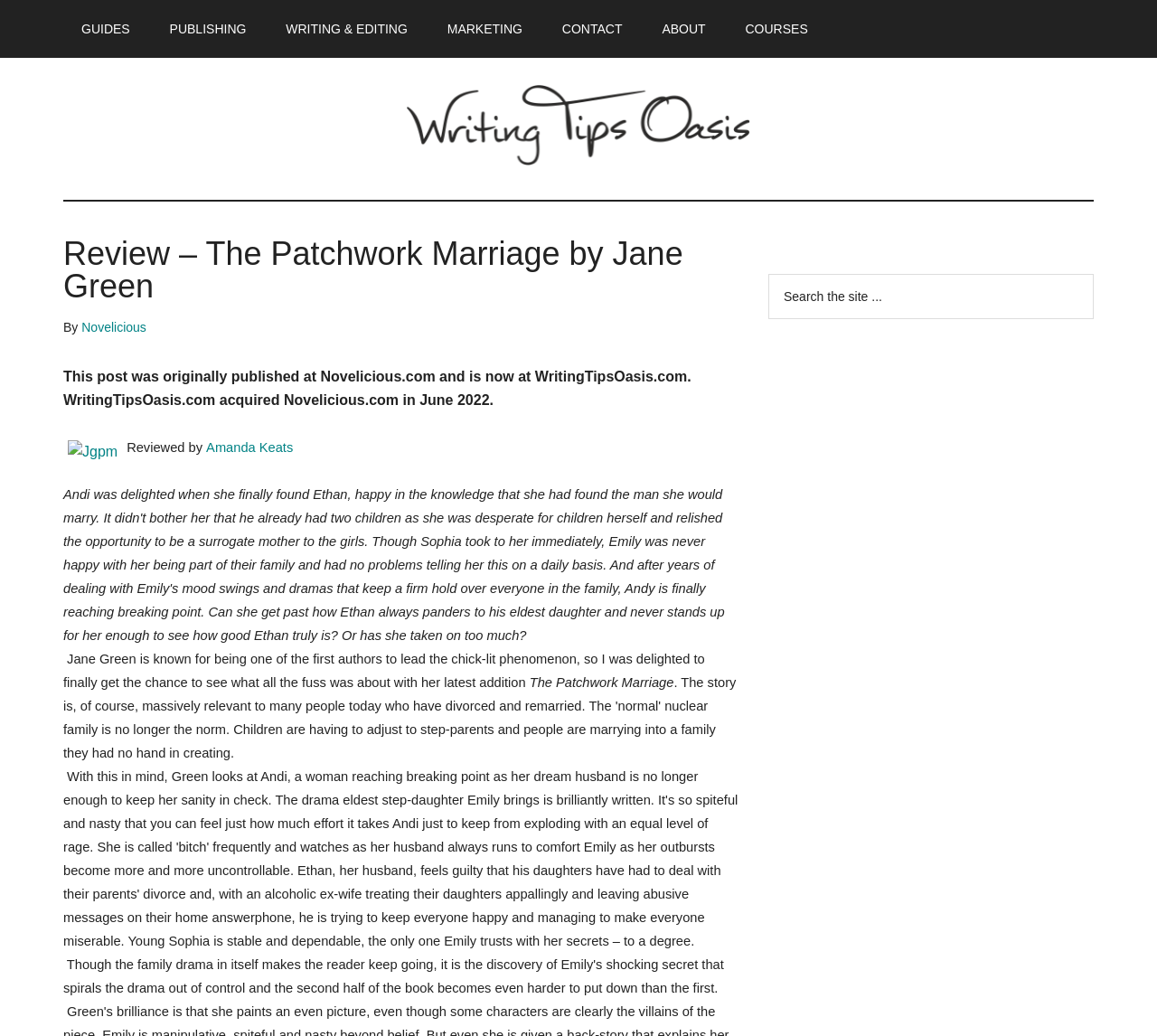Identify the bounding box of the UI element described as follows: "Guides". Provide the coordinates as four float numbers in the range of 0 to 1 [left, top, right, bottom].

[0.055, 0.0, 0.128, 0.056]